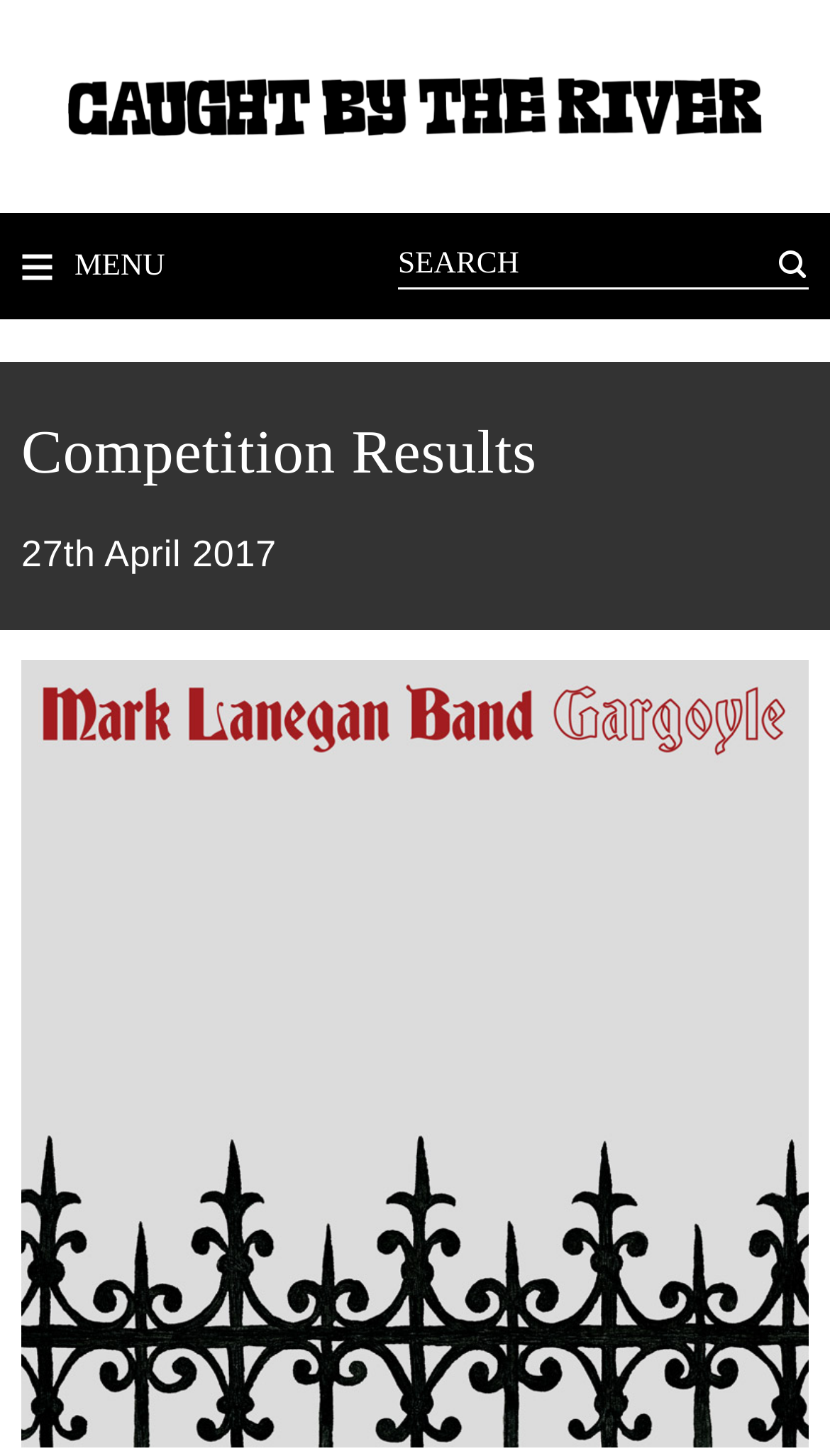Identify the bounding box coordinates for the UI element mentioned here: "name="s" placeholder="SEARCH"". Provide the coordinates as four float values between 0 and 1, i.e., [left, top, right, bottom].

[0.479, 0.167, 0.923, 0.199]